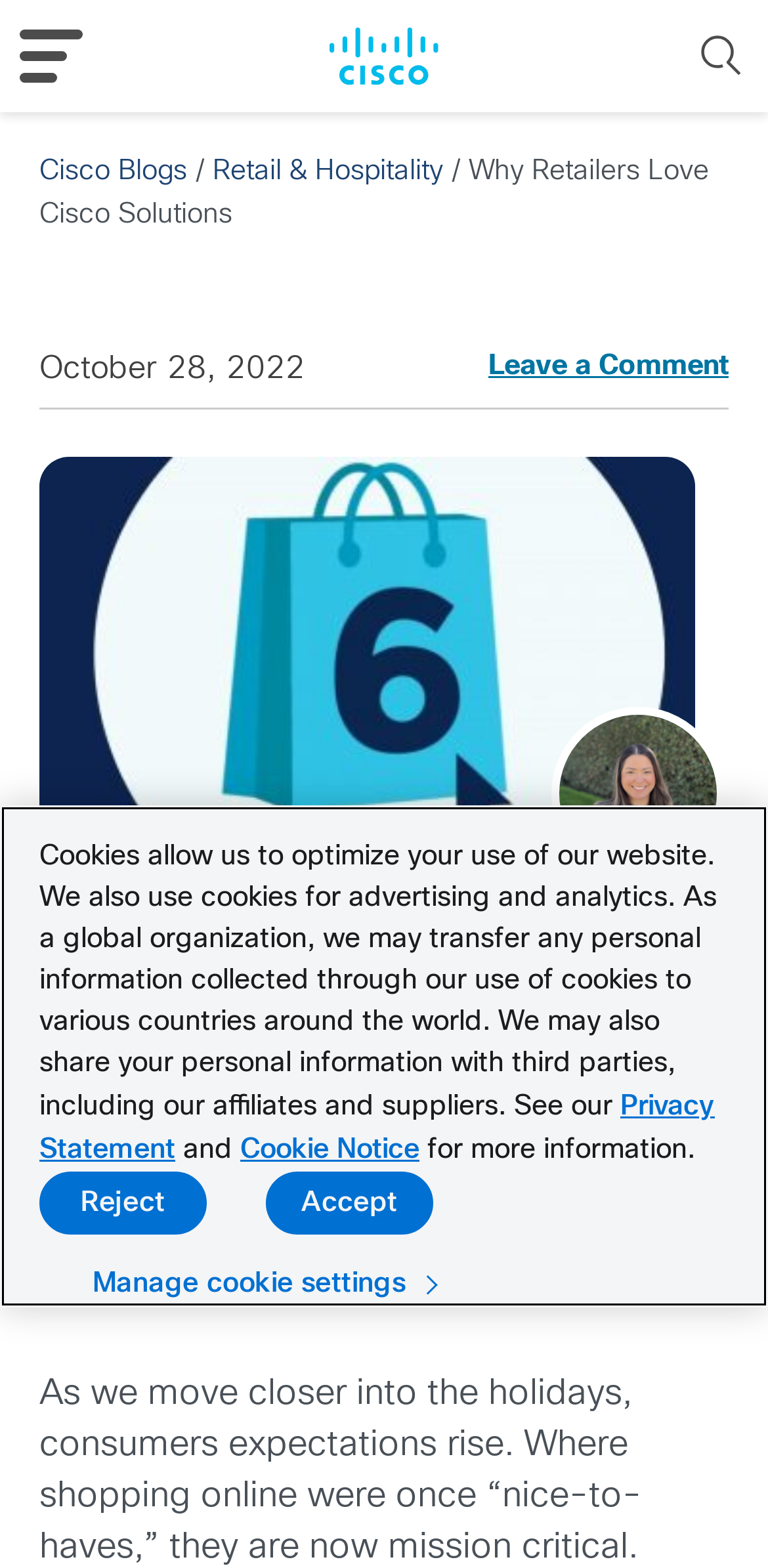Find and generate the main title of the webpage.

Why Retailers Love Cisco Solutions